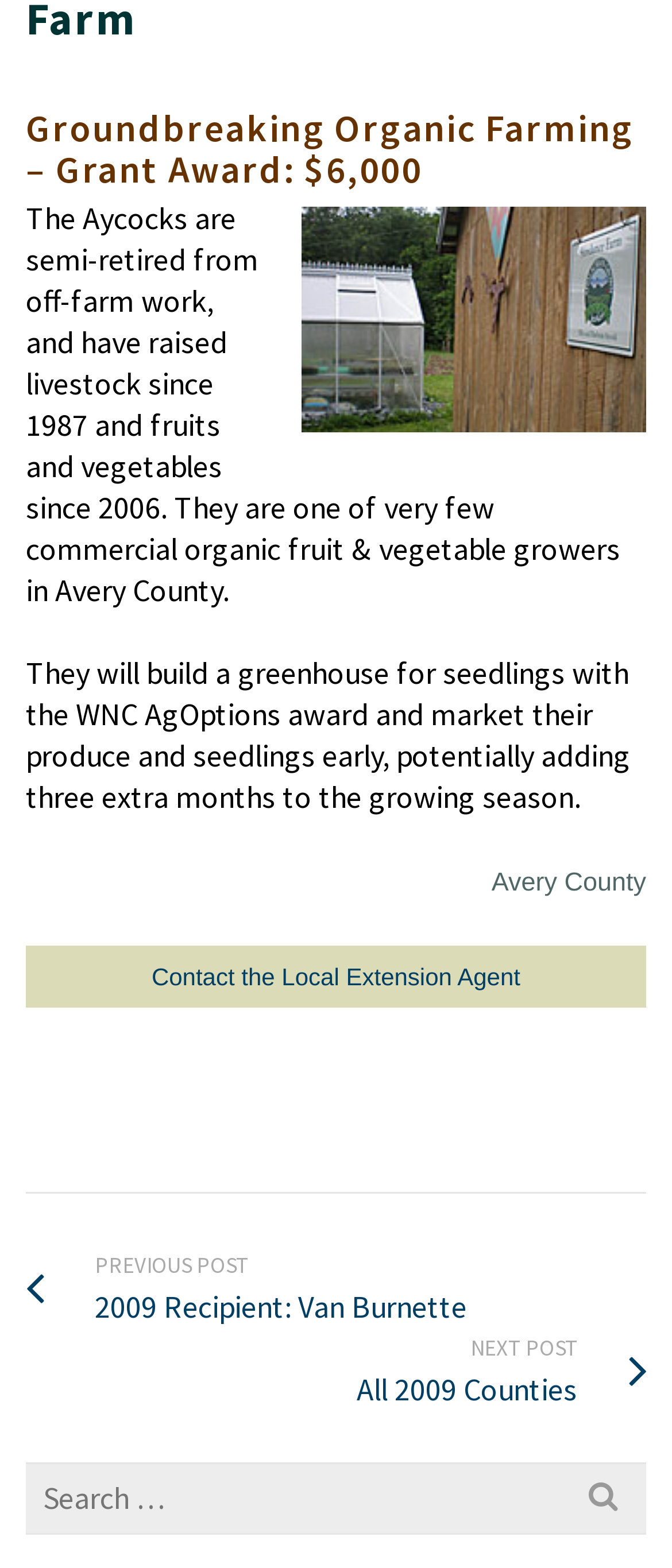Can you look at the image and give a comprehensive answer to the question:
What is the purpose of the search box?

The search box is accompanied by the text 'Search for:', which suggests that the purpose of the search box is to allow users to search for specific content on the website.